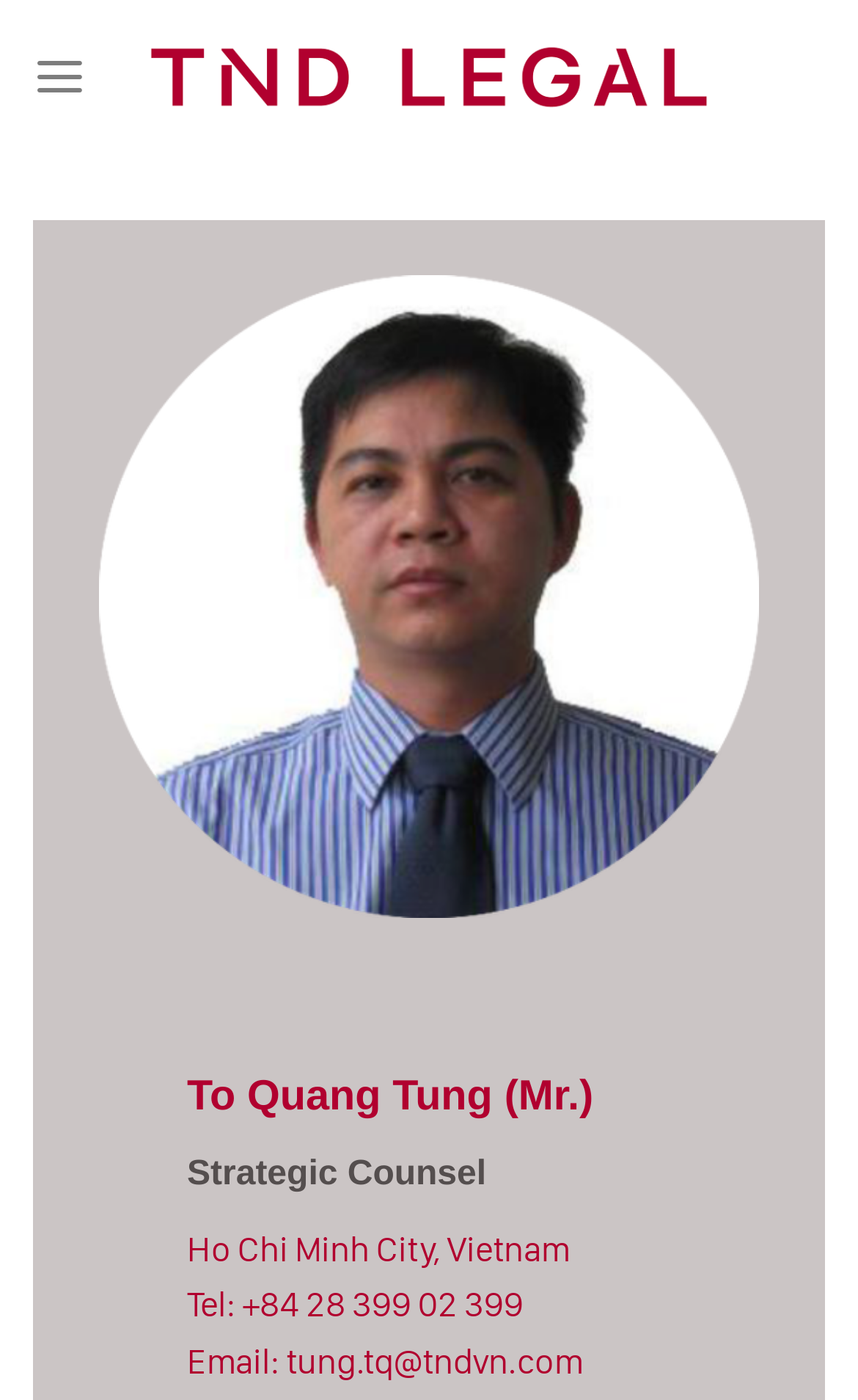Create a detailed description of the webpage's content and layout.

The webpage is about To Quang Tung, a strategic counsel at TND LEGAL. At the top-left corner, there is a "Skip to content" link. Next to it, on the top-center of the page, is the TND LEGAL logo, which is an image with a link to the company's website. 

On the top-right side, there is a "Menu" link that, when expanded, reveals a dropdown menu containing the lawyer's profile information. The profile section starts with two headings, "To Quang Tung (Mr.)" and "Strategic Counsel", placed side by side. Below these headings, there are three lines of text: "Ho Chi Minh City, Vietnam", "Tel: +84 28 399 02 399", and "Email: tung.tq@tndvn.com". The telephone number and email address are clickable links.